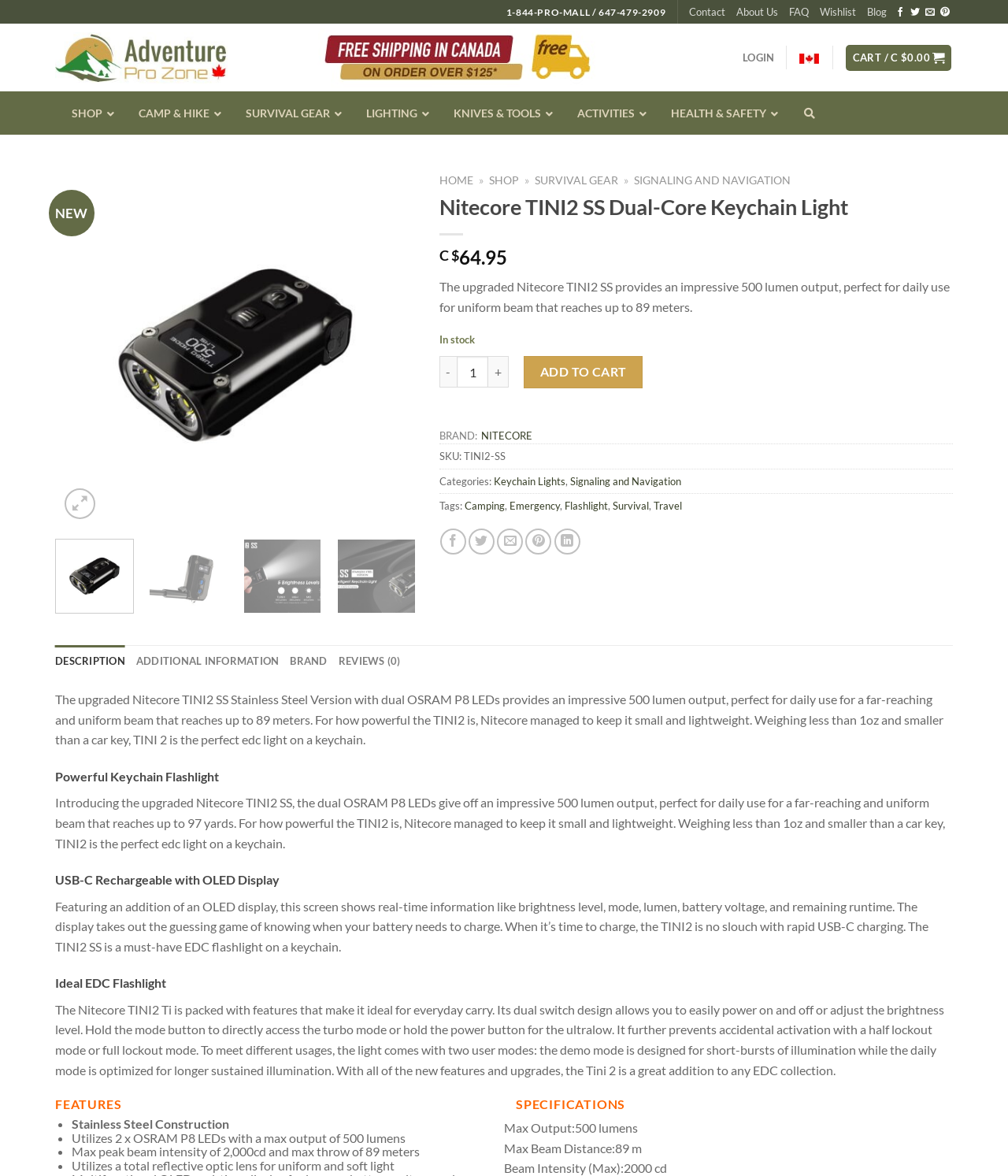What type of product is shown?
Based on the visual information, provide a detailed and comprehensive answer.

Based on the webpage content, I can see that the product being described is a flashlight, specifically the Nitecore TINI2 SS Dual-Core Keychain Light.